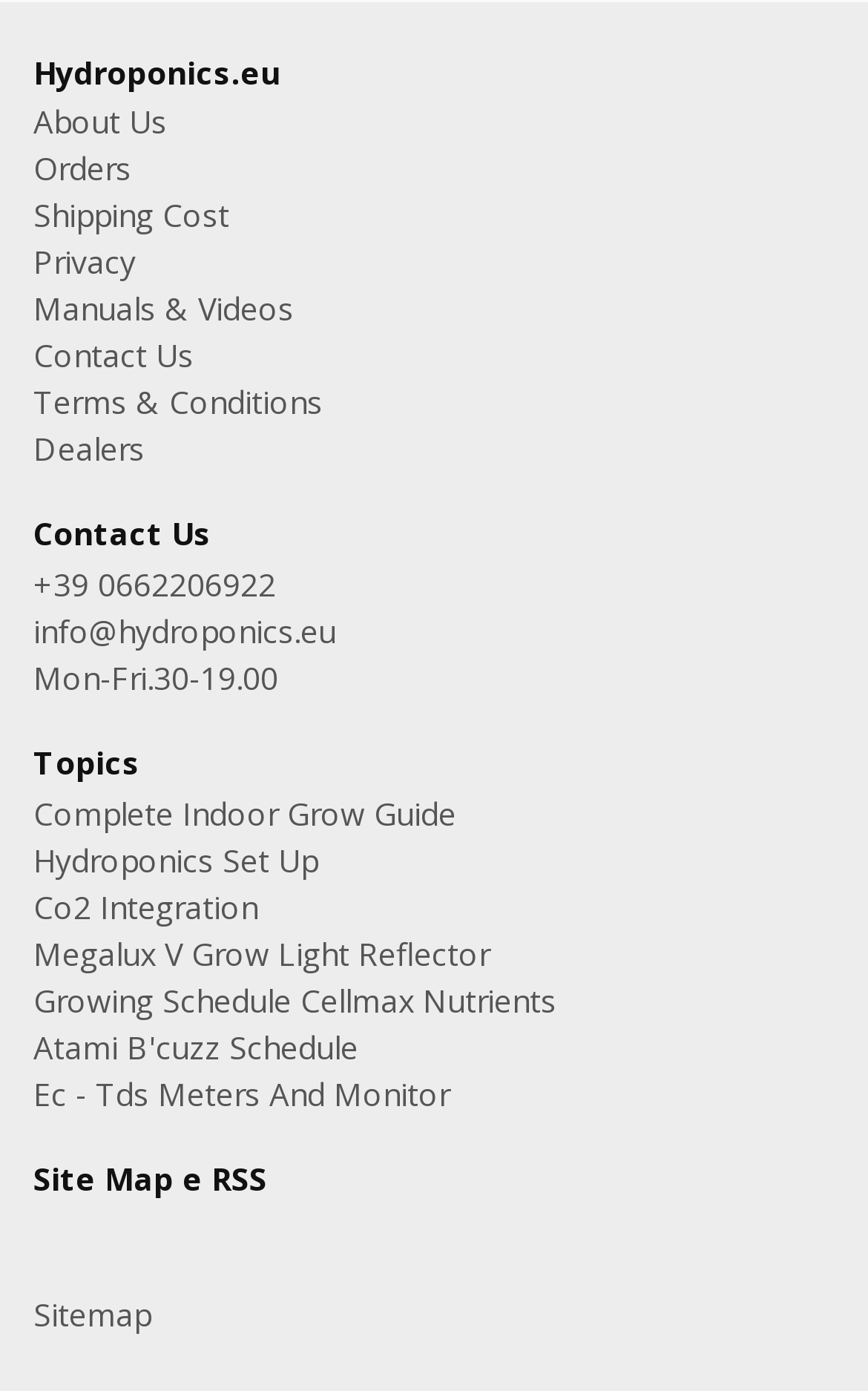Please answer the following question using a single word or phrase: 
How many links are in the 'Topics' section?

8